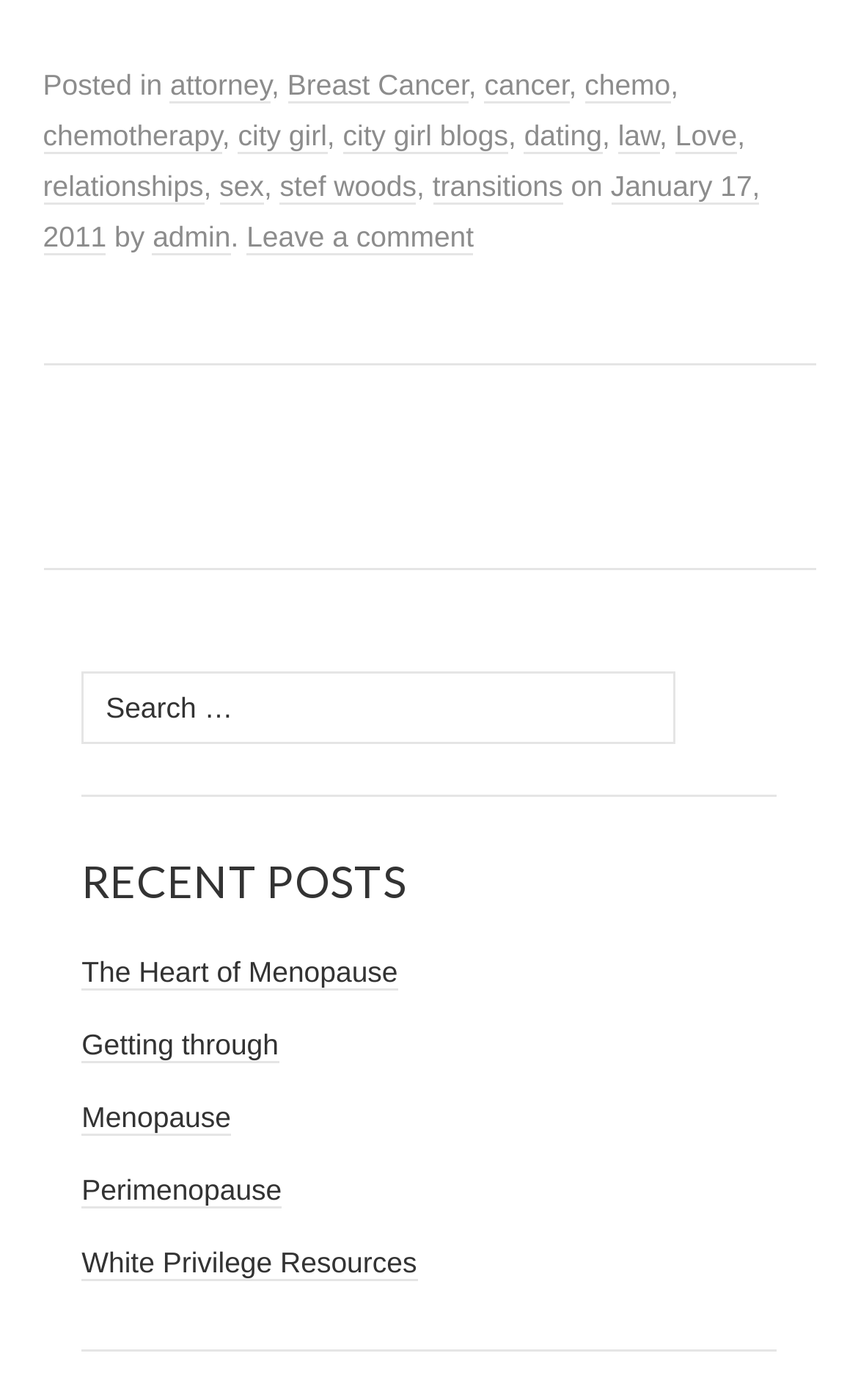Provide the bounding box coordinates of the HTML element this sentence describes: "September 30, 2018". The bounding box coordinates consist of four float numbers between 0 and 1, i.e., [left, top, right, bottom].

None